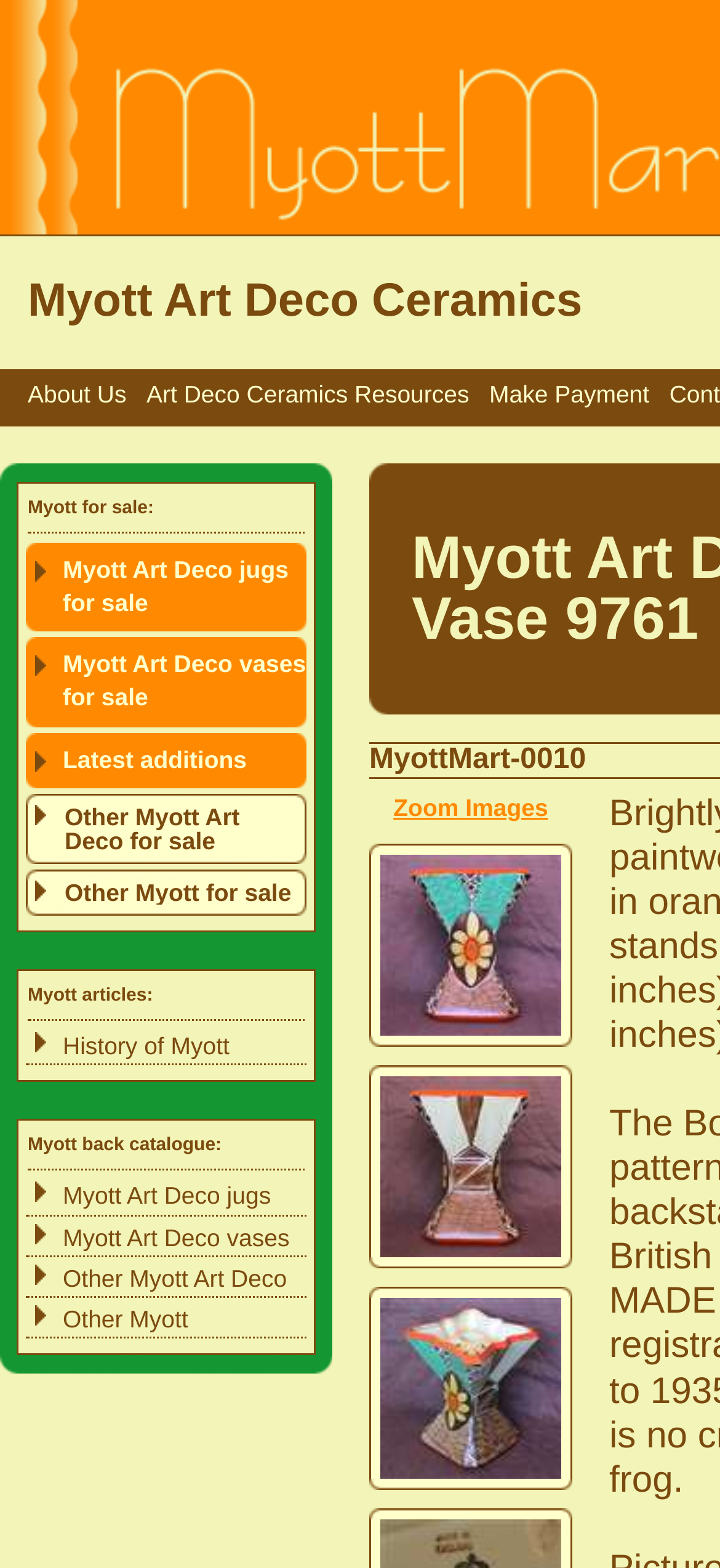What is the category of the item 'Myott Art Deco jugs for sale'?
Refer to the image and provide a one-word or short phrase answer.

Myott for sale